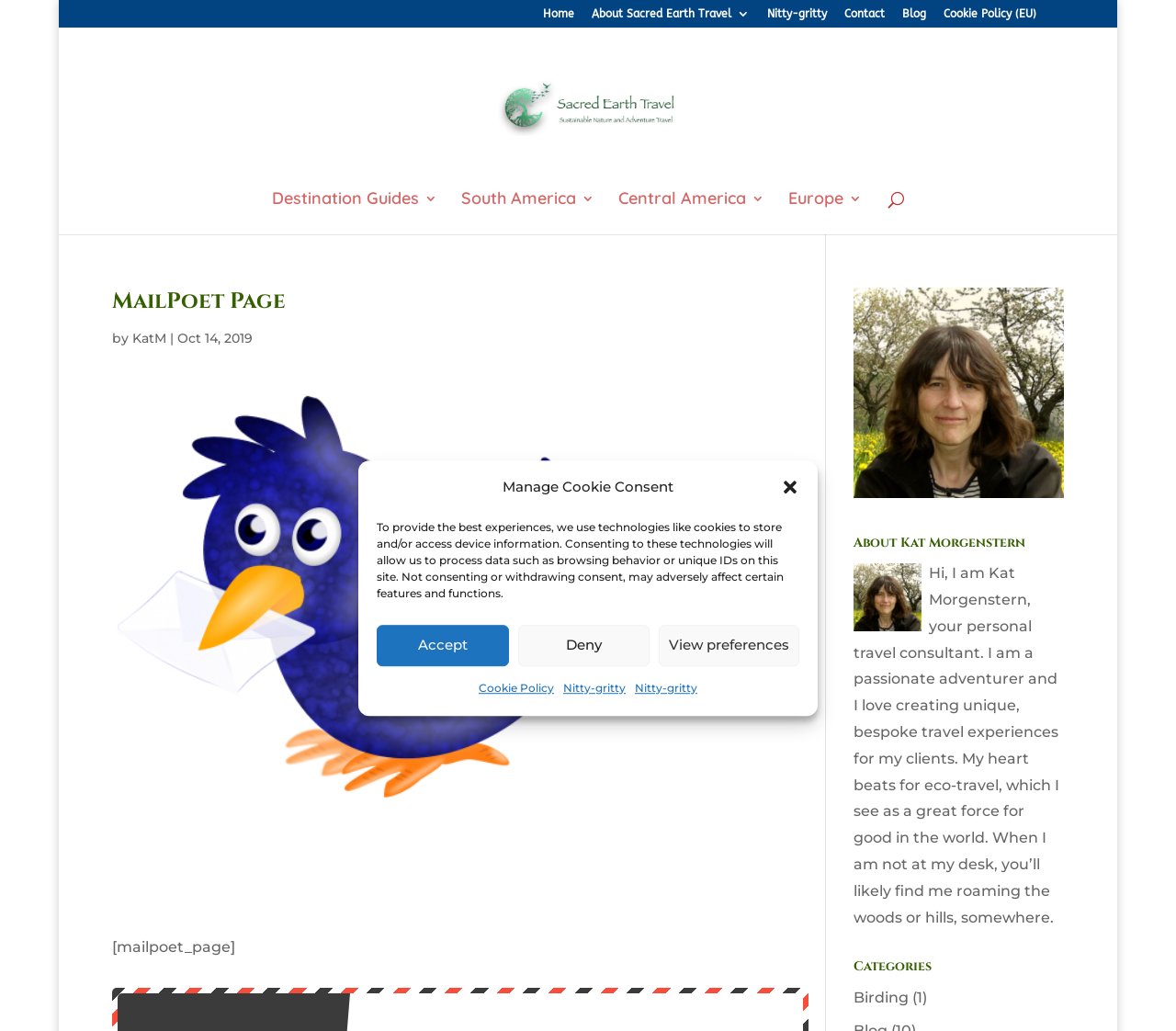Using the image as a reference, answer the following question in as much detail as possible:
What is the name of the website?

The name of the website can be found in the top-left corner of the webpage, where it says 'Sacred Earth Travel' and has a logo next to it.